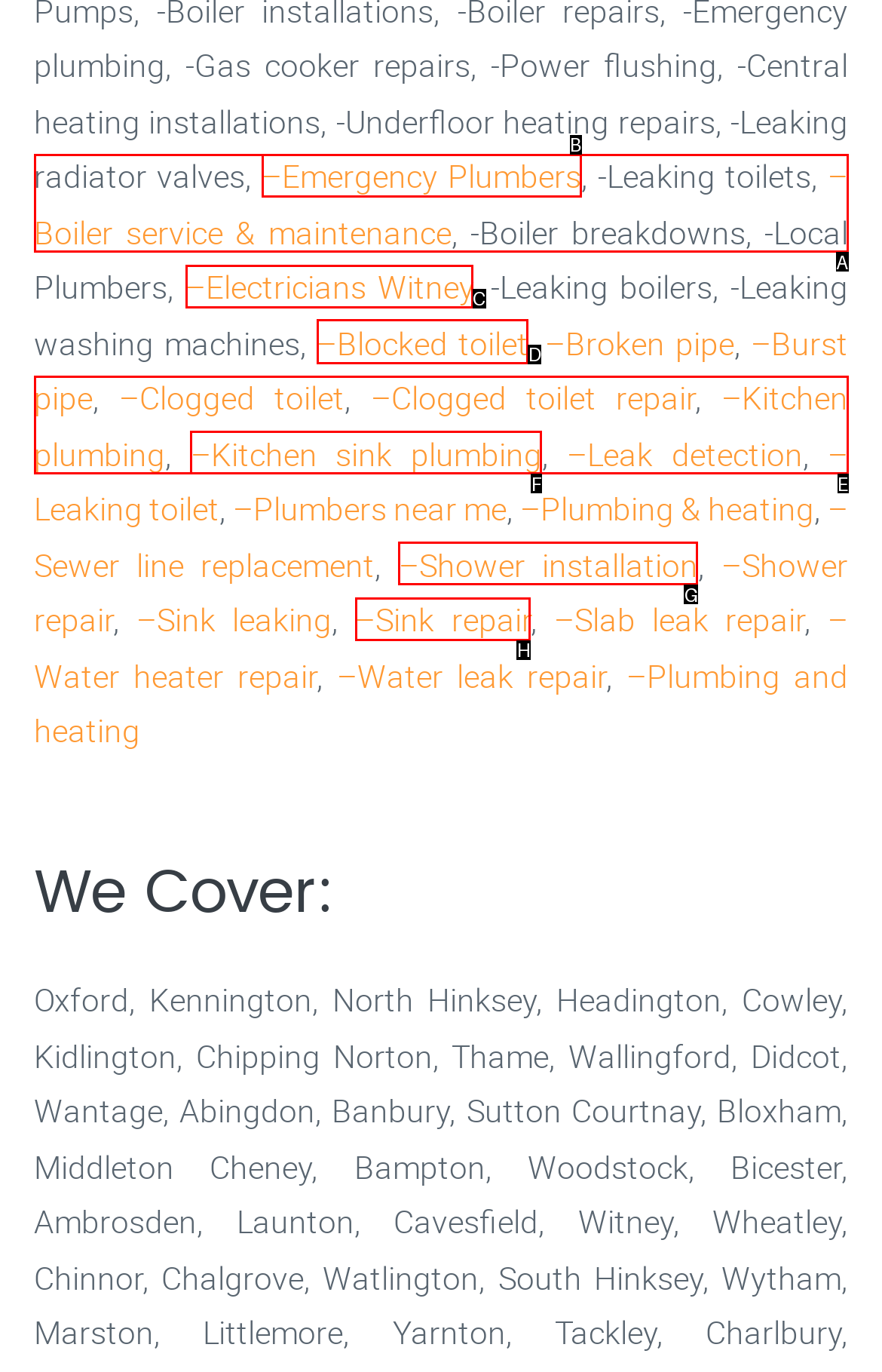What letter corresponds to the UI element to complete this task: Learn about Blocked toilet
Answer directly with the letter.

D